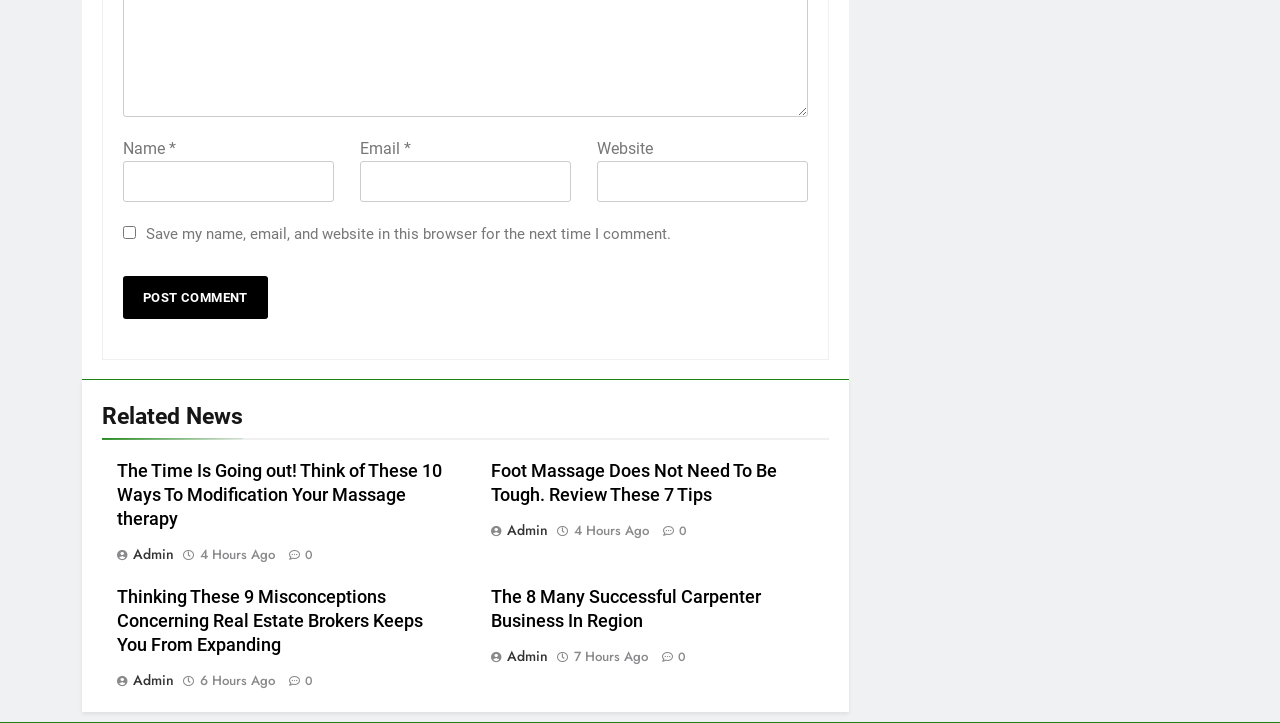How many related news articles are shown?
Based on the visual details in the image, please answer the question thoroughly.

There are four article sections on the webpage, each with a heading and links to the article, indicating that there are four related news articles shown.